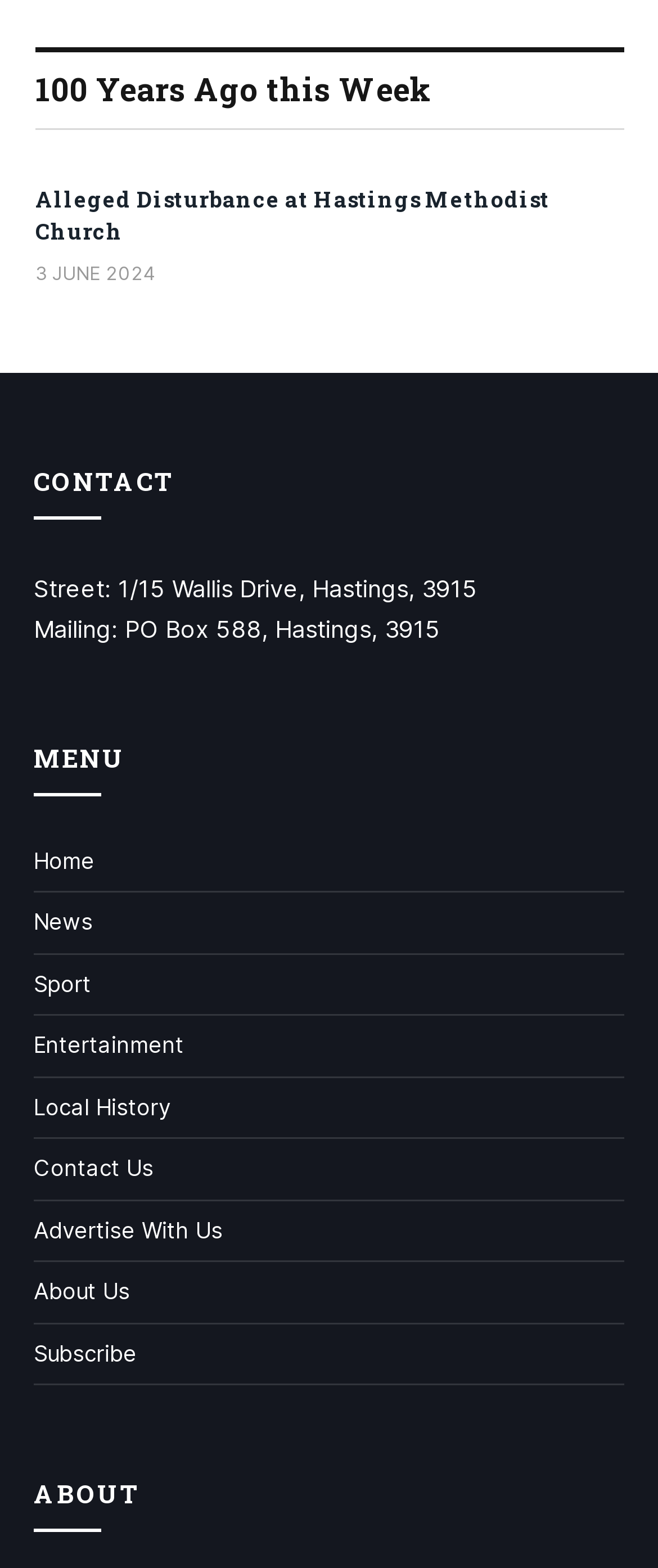Determine the coordinates of the bounding box that should be clicked to complete the instruction: "subscribe to the newsletter". The coordinates should be represented by four float numbers between 0 and 1: [left, top, right, bottom].

[0.051, 0.854, 0.208, 0.871]